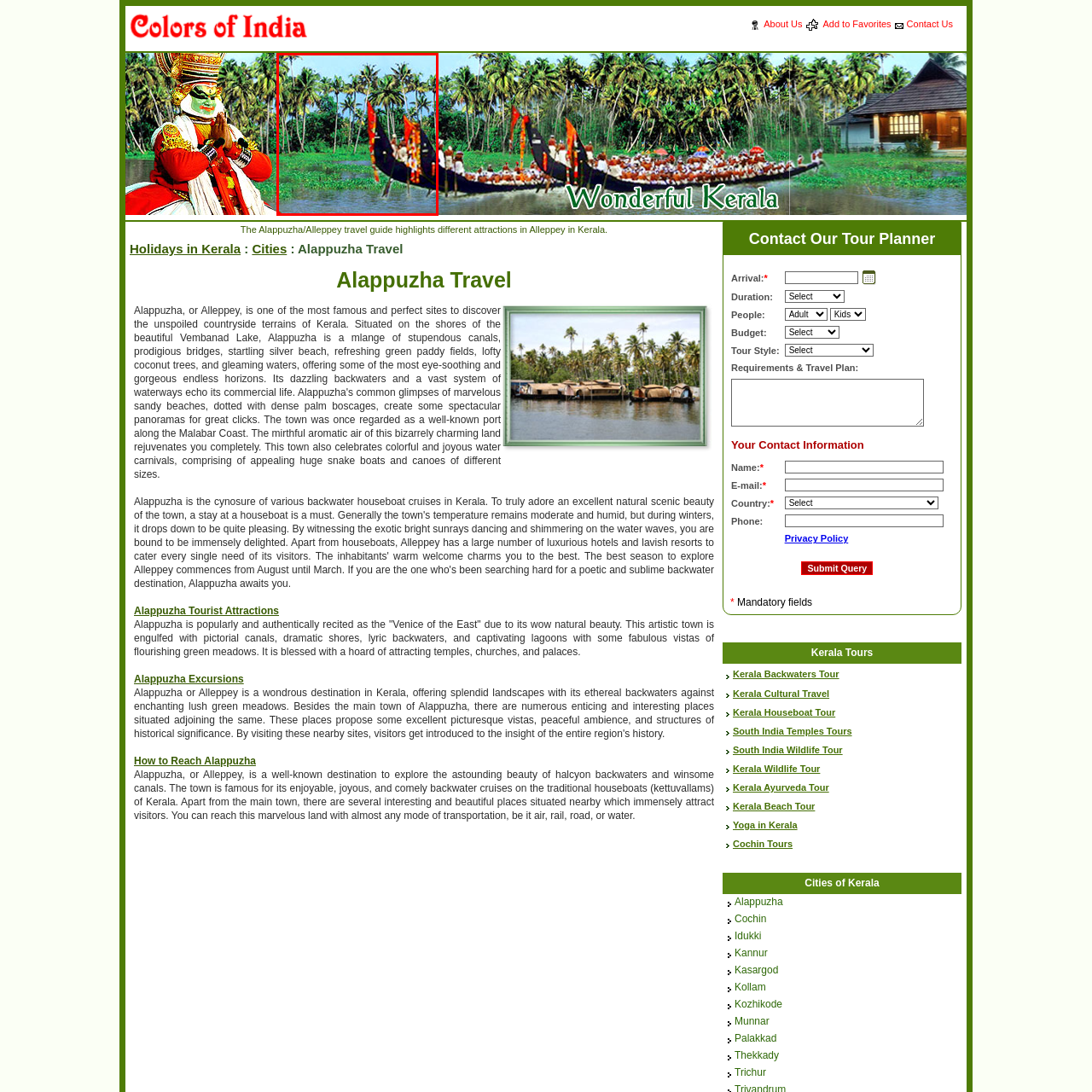View the portion of the image within the red bounding box and answer this question using a single word or phrase:
What type of trees frame the background?

Palm trees